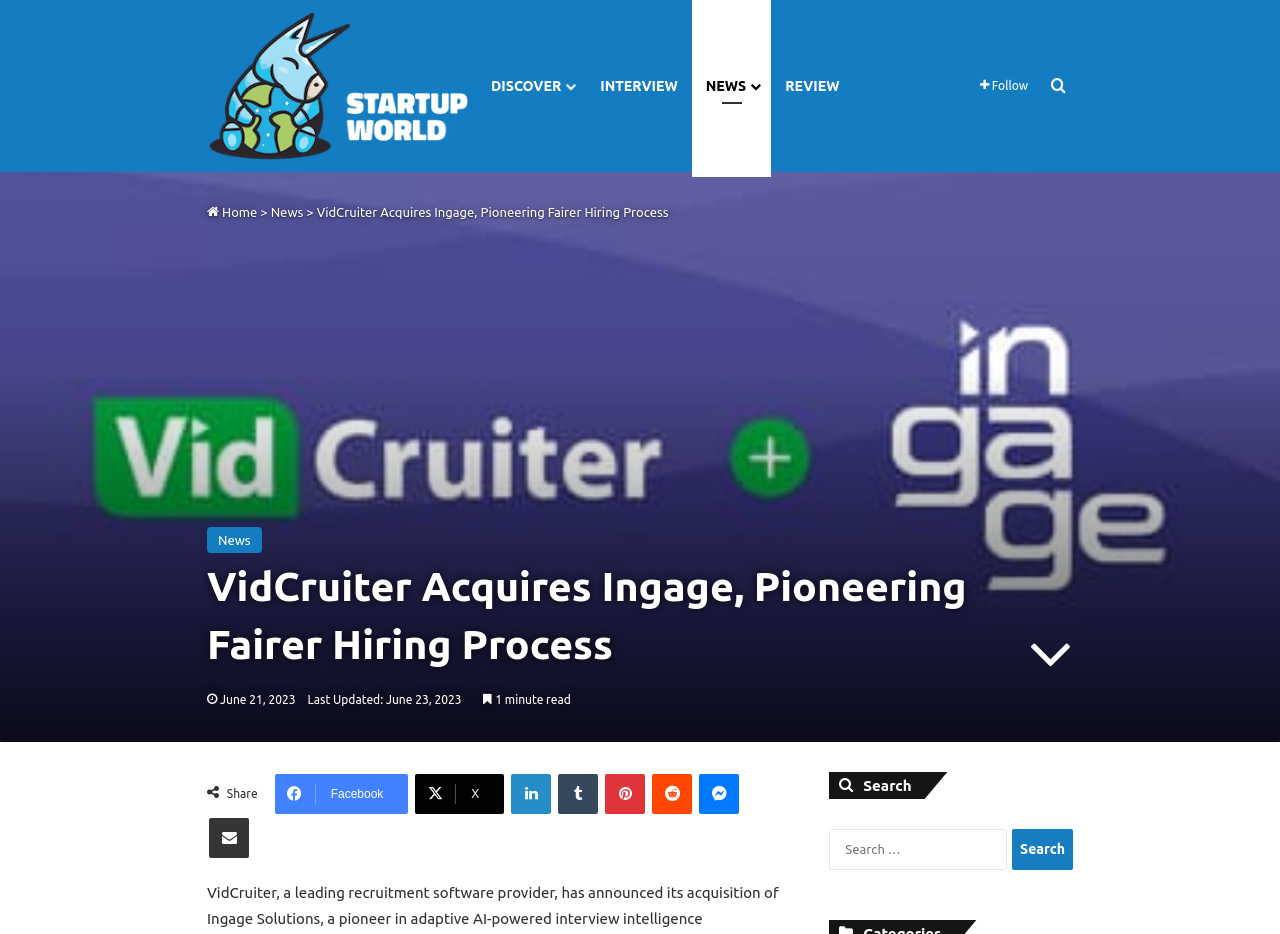Provide a short answer to the following question with just one word or phrase: What is the function of the search box?

Search for: